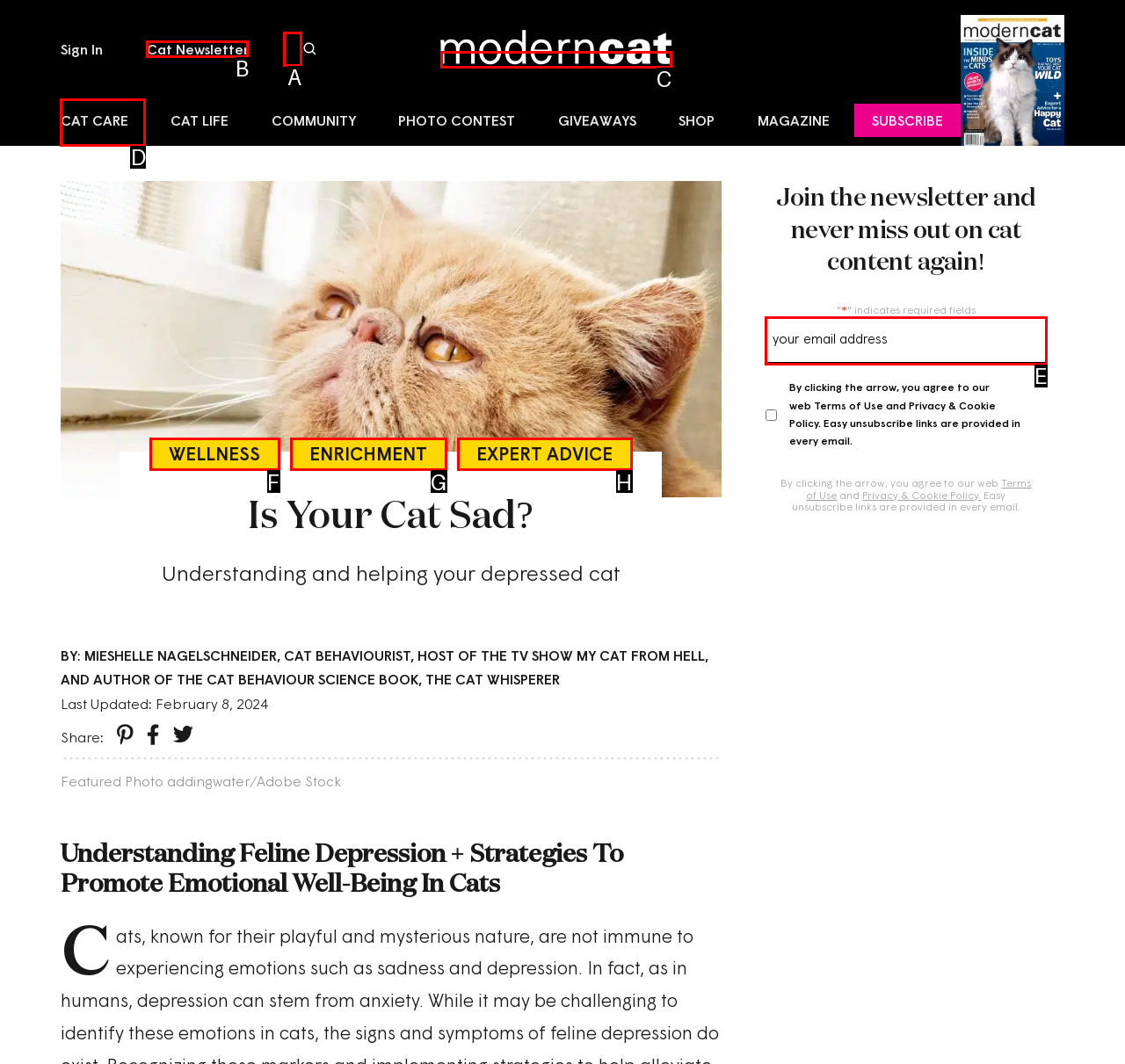Specify which UI element should be clicked to accomplish the task: Search for something. Answer with the letter of the correct choice.

A